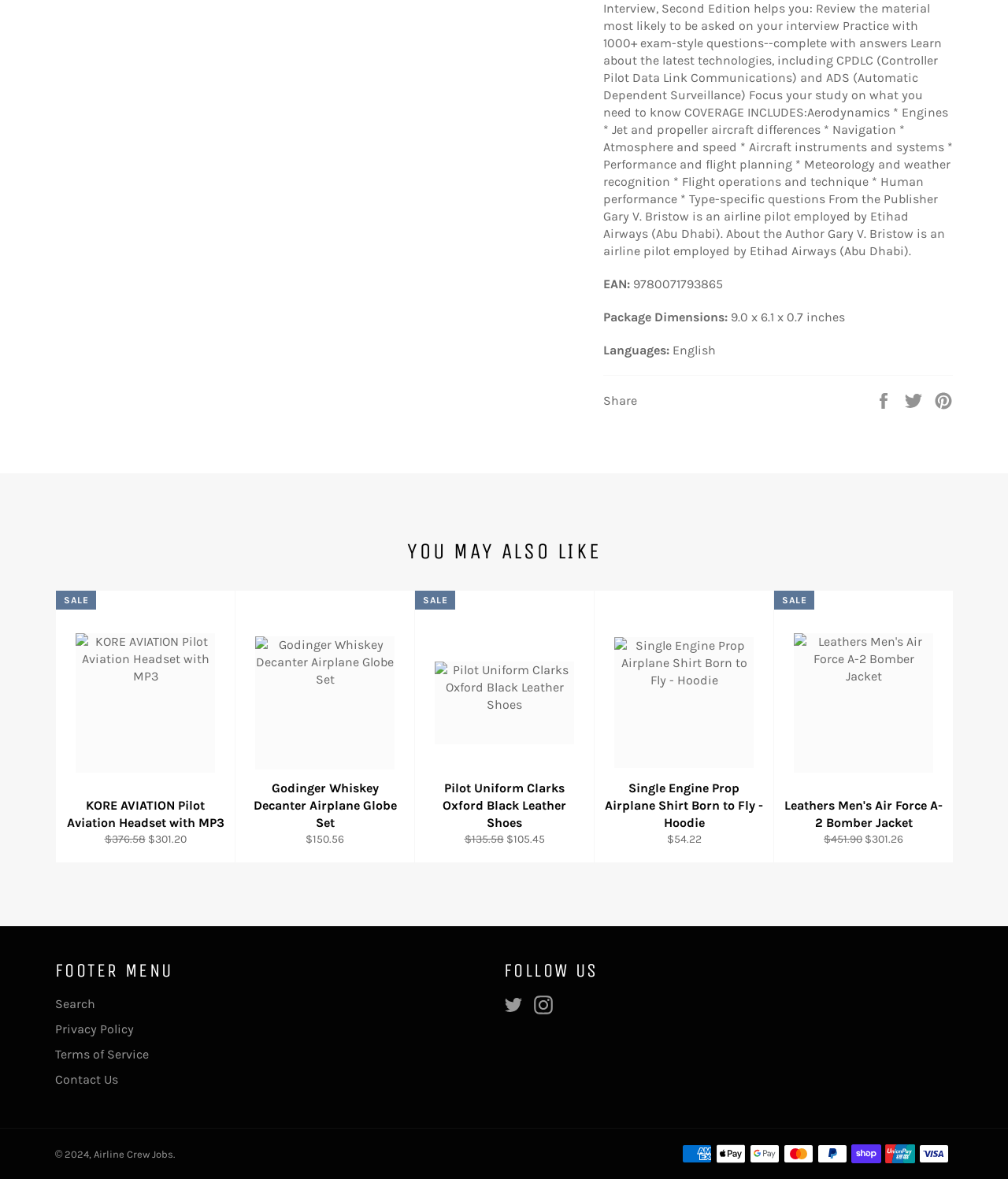What is the price of the KORE AVIATION Pilot Aviation Headset with MP3?
Based on the image, provide your answer in one word or phrase.

$301.20